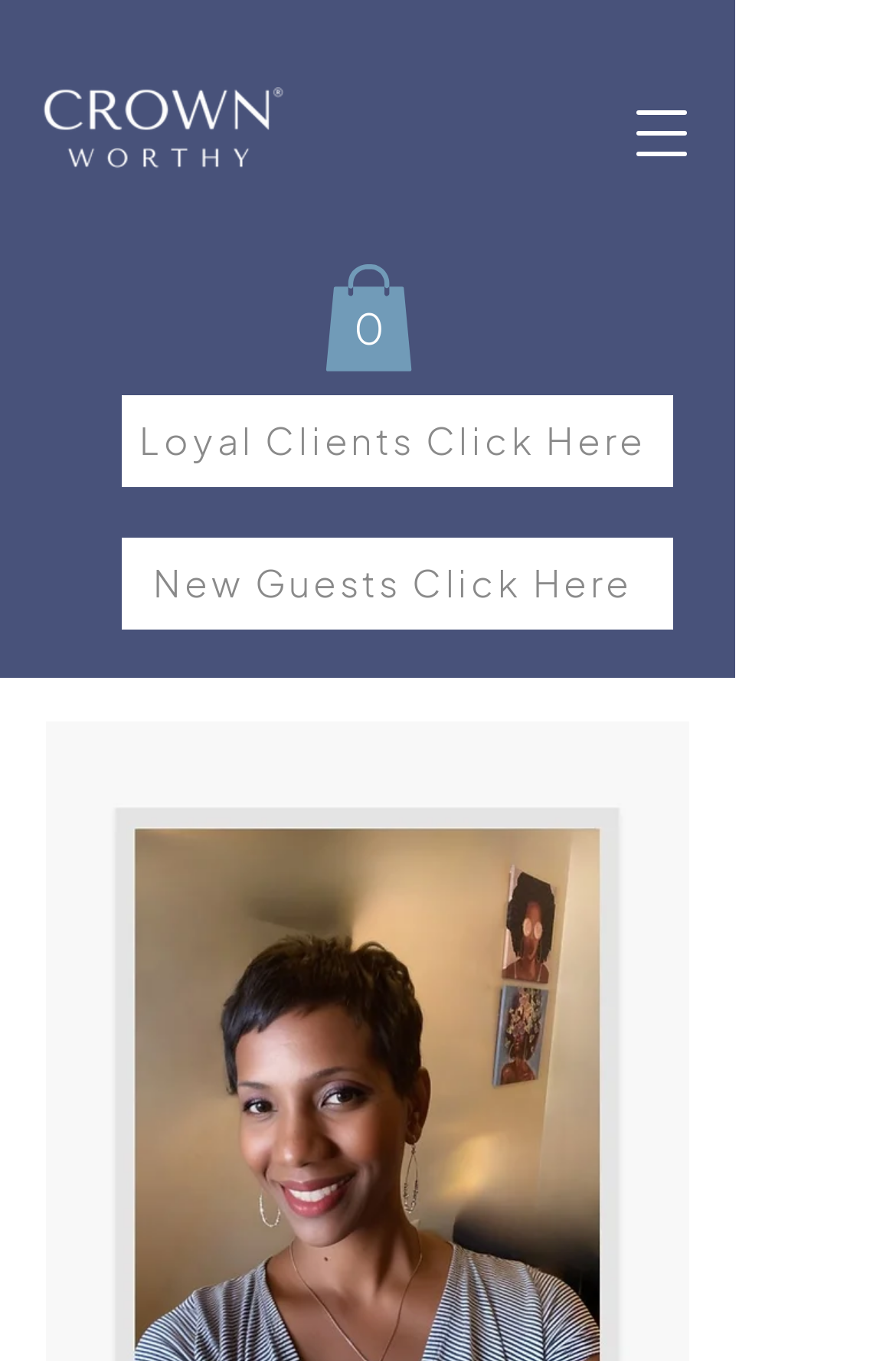Offer a comprehensive description of the webpage’s content and structure.

The webpage is titled "Sophia's Bio" and features a prominent logo at the top left corner, which is an image of "Crown Worthy Logo 2023 (3).png". To the right of the logo, there is a button labeled "Open navigation menu" that, when clicked, opens a dialog popup. 

Below the logo, there are three links aligned horizontally. The first link, located at the top left, is labeled "Cart with 0 items" and features an SVG icon. The second link, "Loyal Clients Click Here", is positioned below the logo and spans most of the width of the page. The third link, "New Guests Click Here", is located directly below the second link, also spanning most of the page's width.